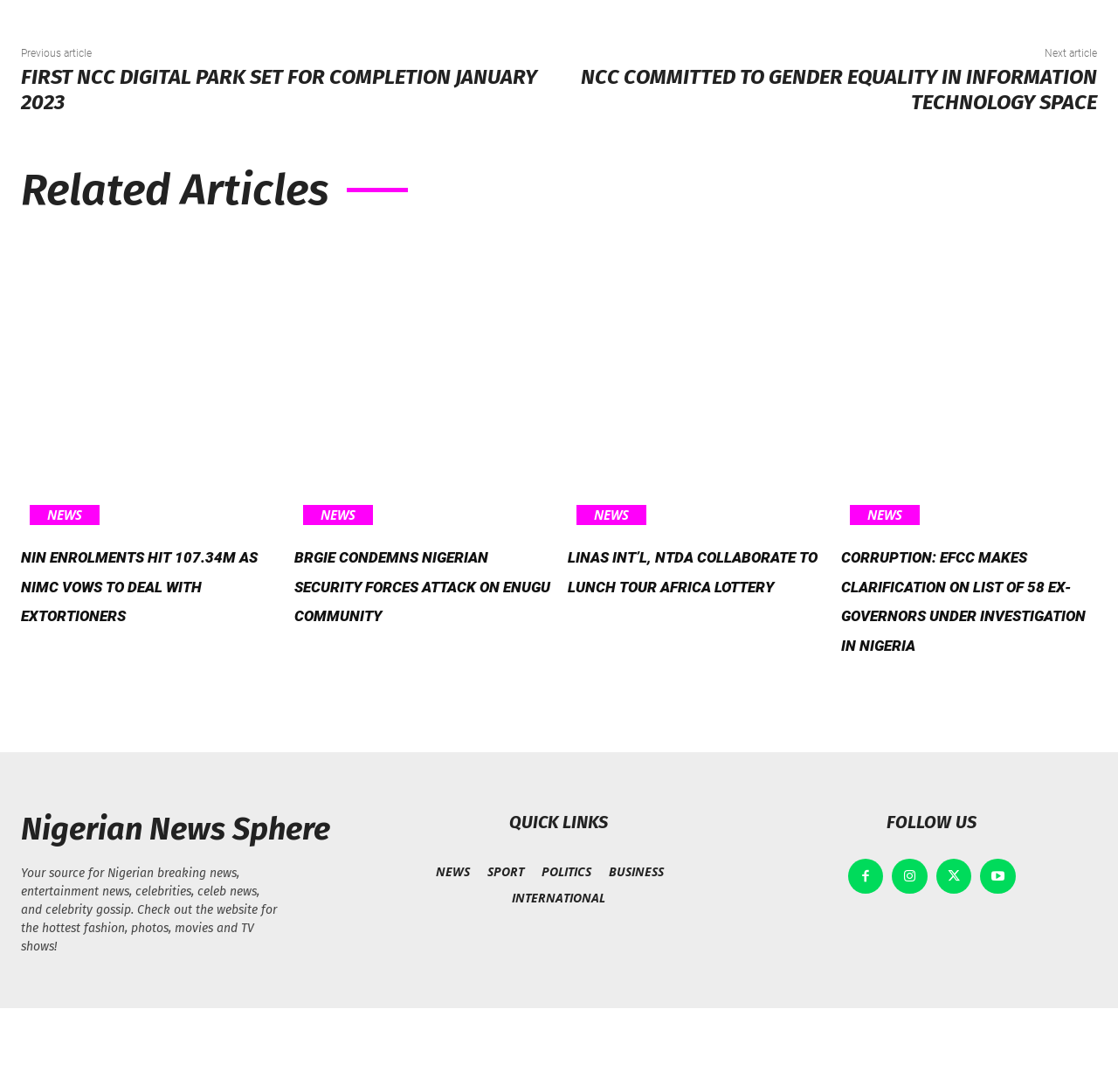Answer the question using only a single word or phrase: 
What is the title of the first related article?

NIN ENROLMENTS HIT 107.34M AS NIMC VOWS TO DEAL WITH EXTORTIONERS